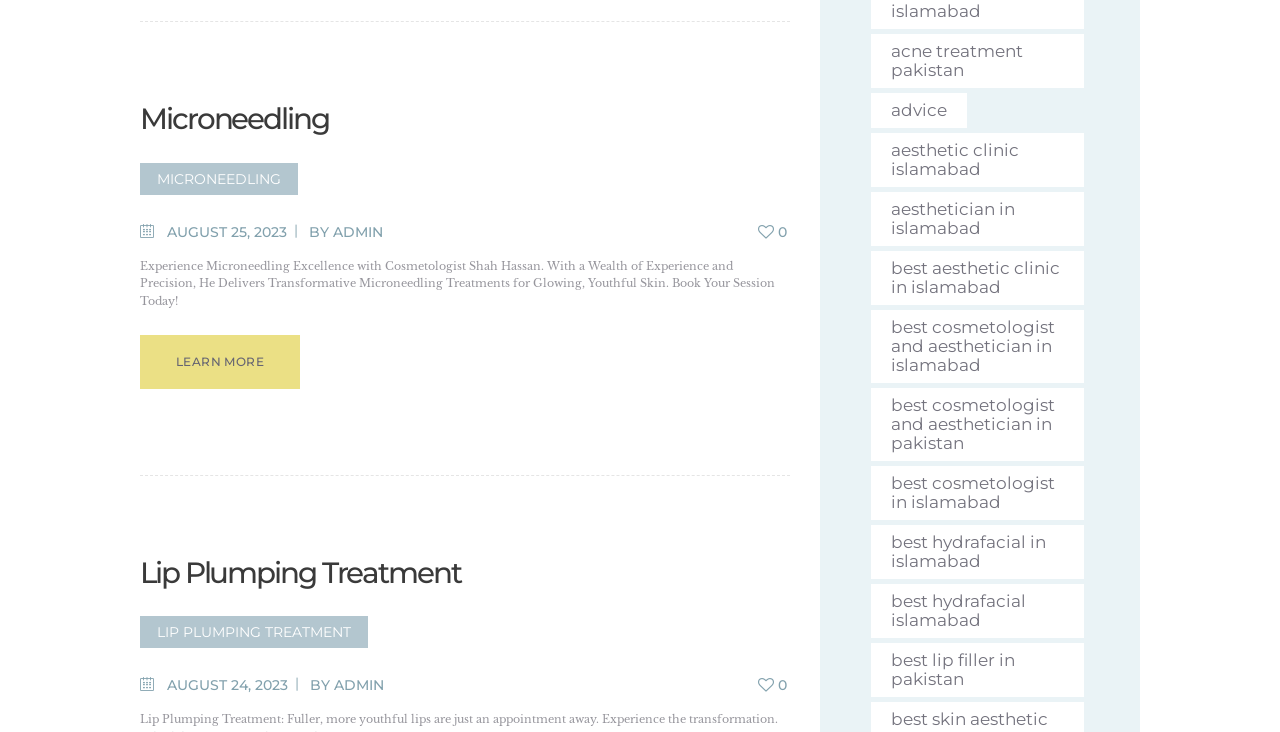Please mark the bounding box coordinates of the area that should be clicked to carry out the instruction: "Click on Microneedling link".

[0.109, 0.135, 0.257, 0.191]